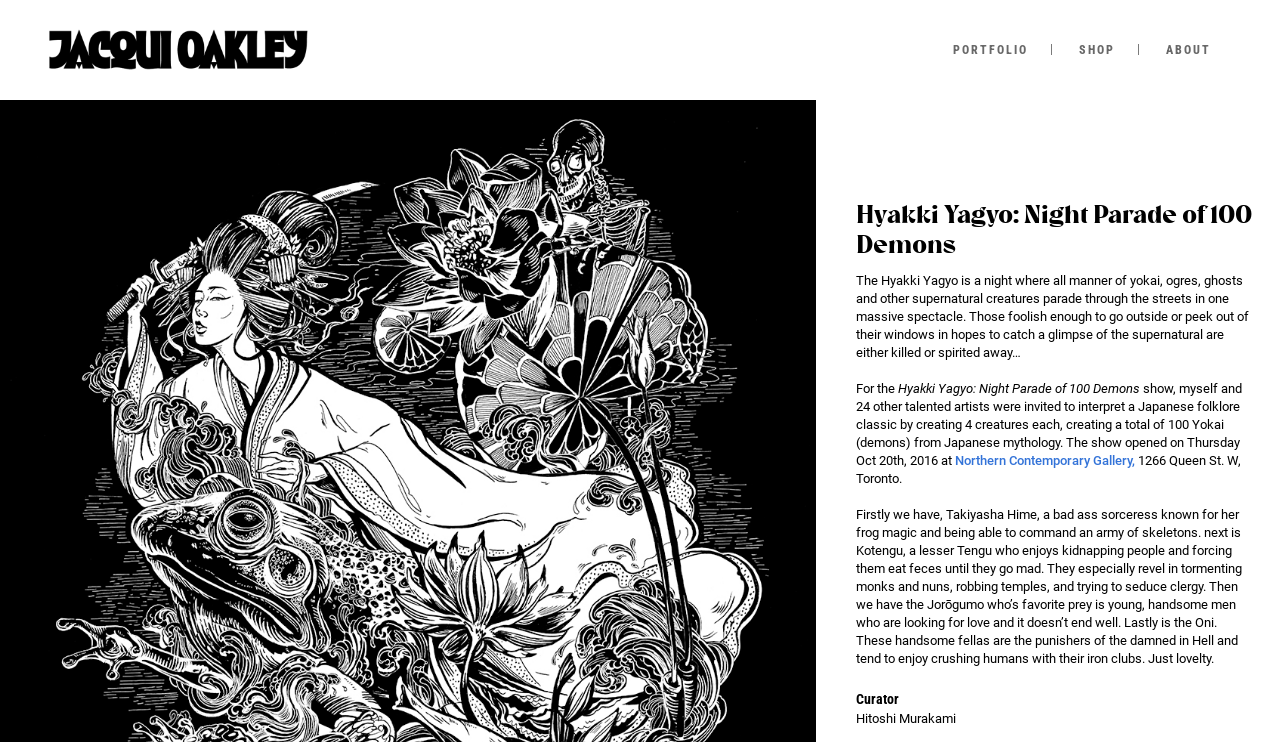How many artists participated in the show?
Provide a detailed and extensive answer to the question.

The text 'myself and 24 other talented artists were invited to interpret a Japanese folklore classic' implies that there were 25 artists in total who participated in the show.